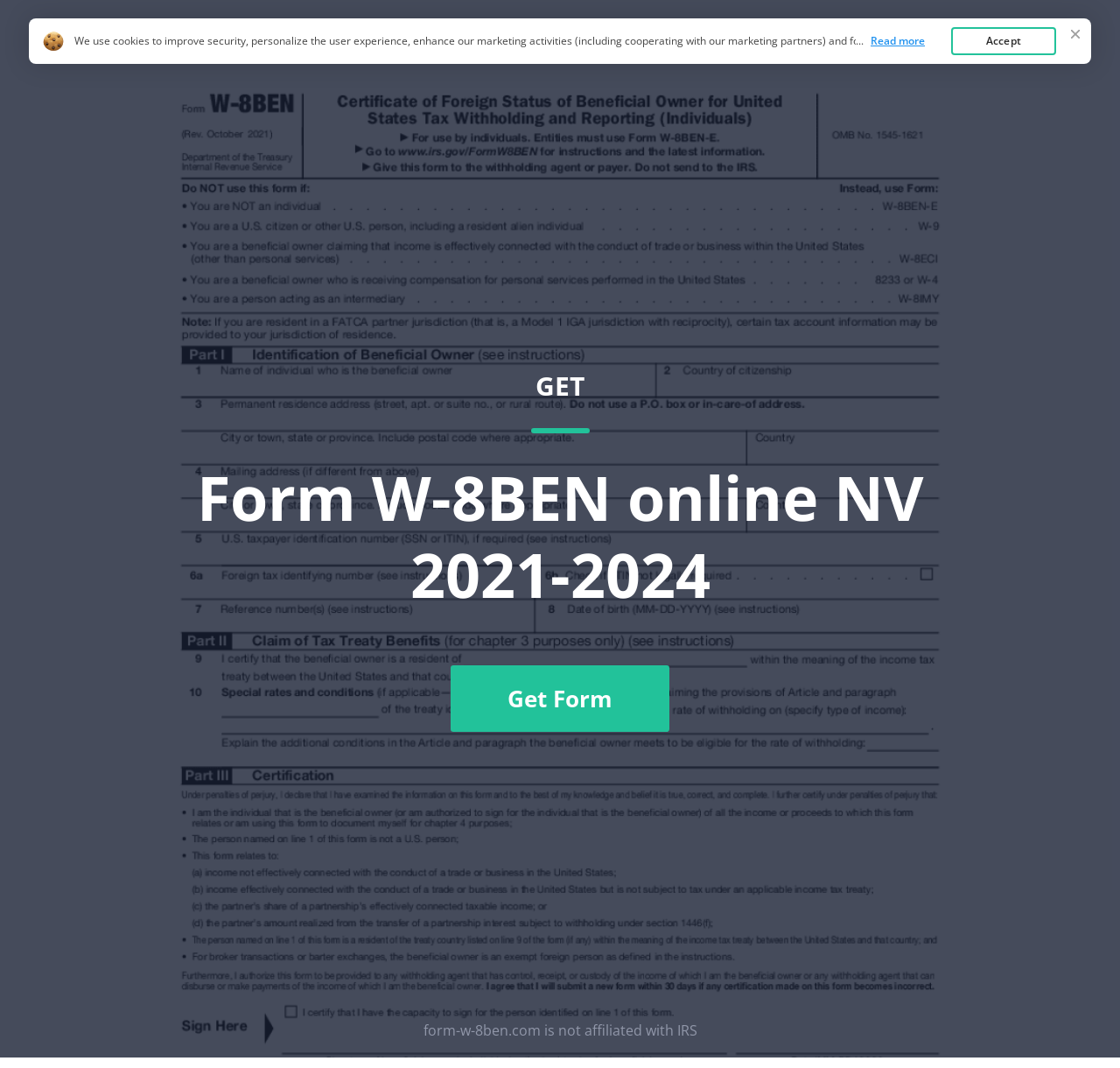Provide your answer in a single word or phrase: 
Is the website affiliated with the IRS?

No